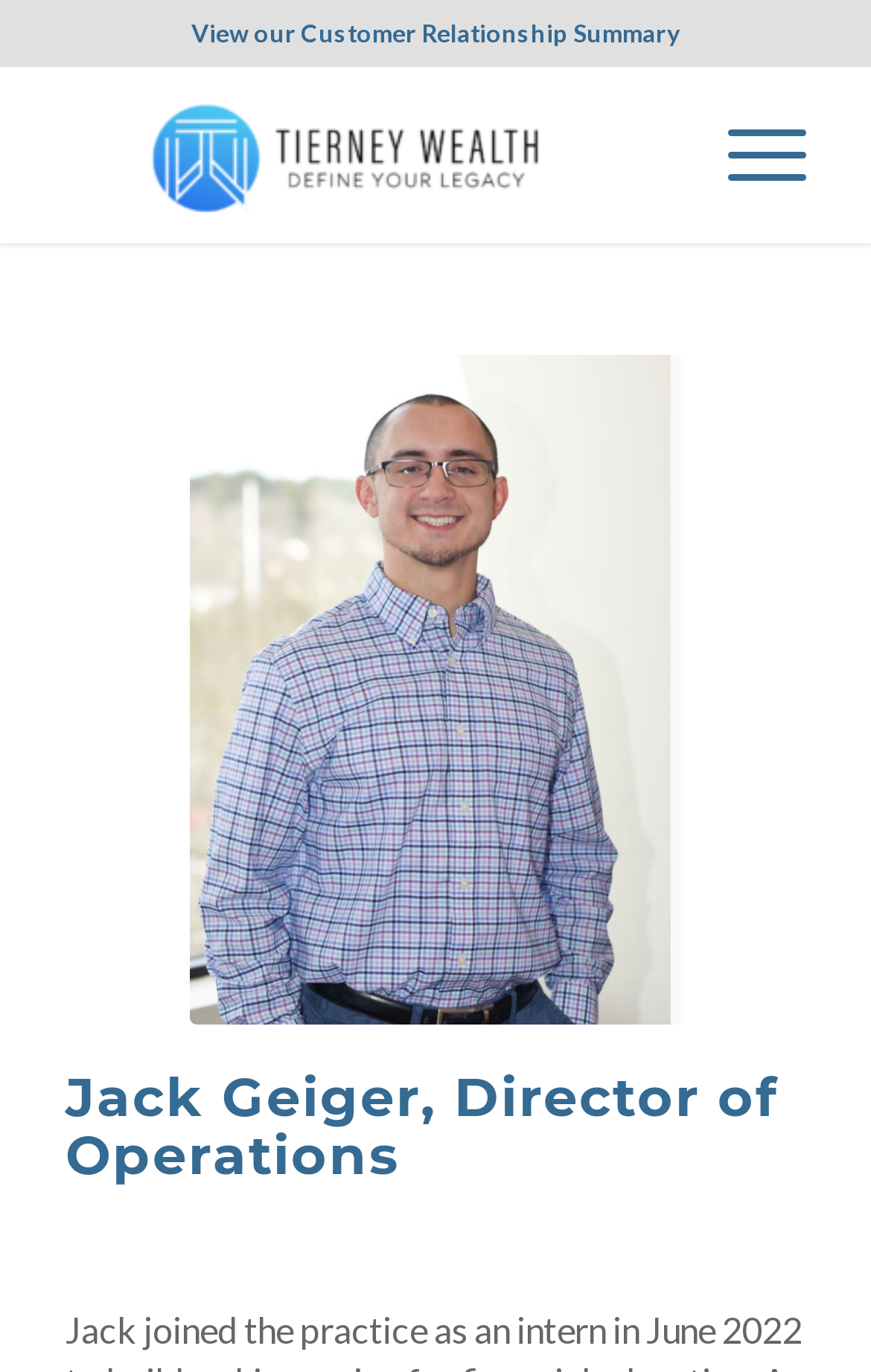Respond with a single word or phrase:
What is Jack Geiger's role?

Director of Operations